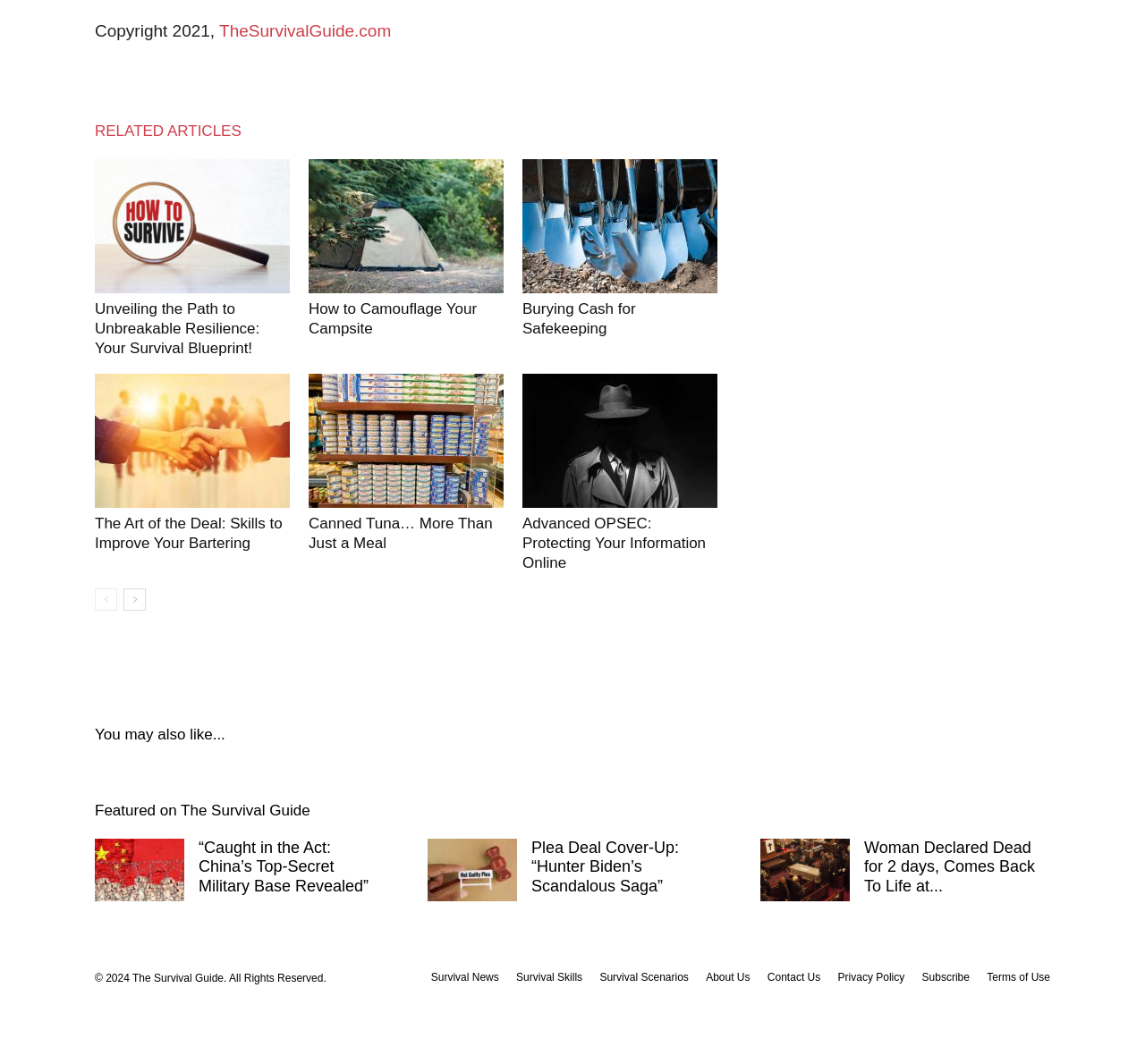Please pinpoint the bounding box coordinates for the region I should click to adhere to this instruction: "Click on 'Unveiling the Path to Unbreakable Resilience: Your Survival Blueprint!' article".

[0.083, 0.149, 0.253, 0.275]